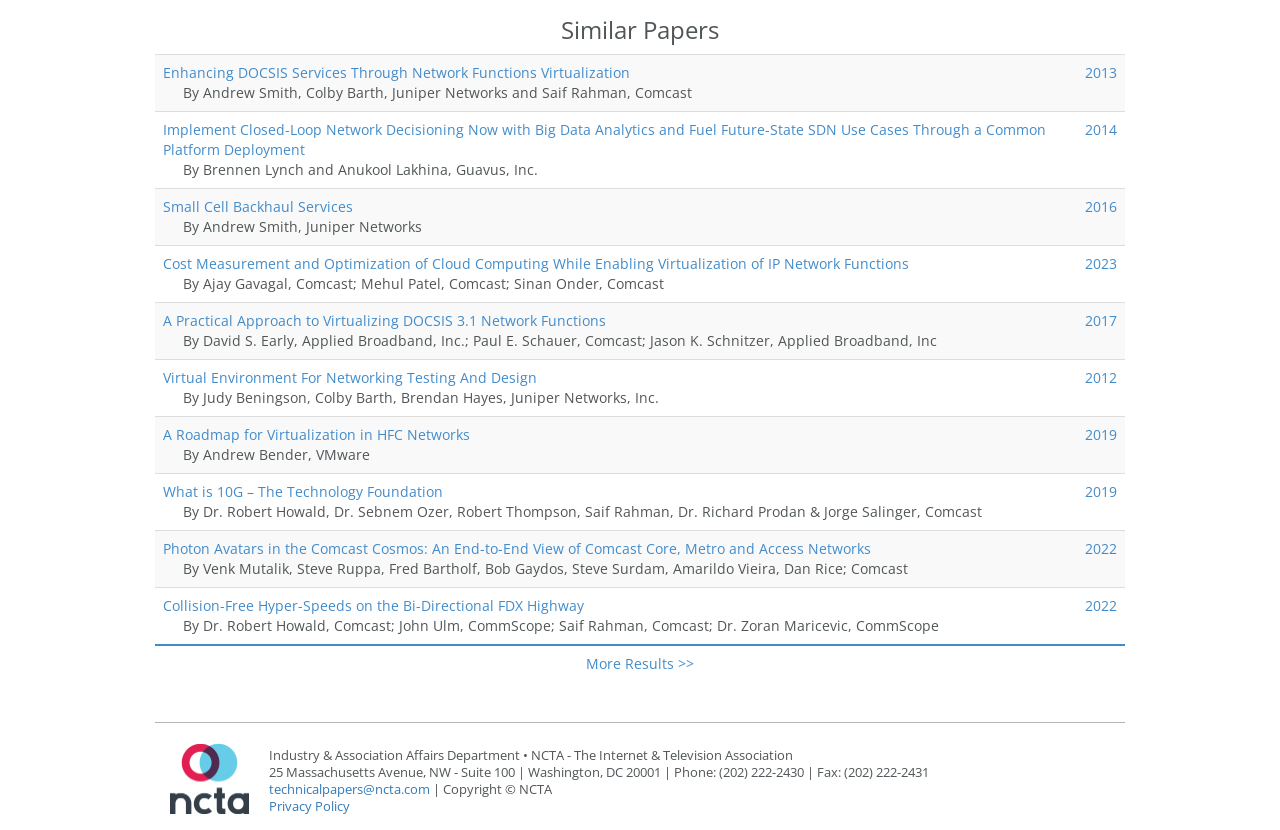Locate the bounding box of the user interface element based on this description: "parent_node: Search for: name="s" placeholder="Search…"".

None